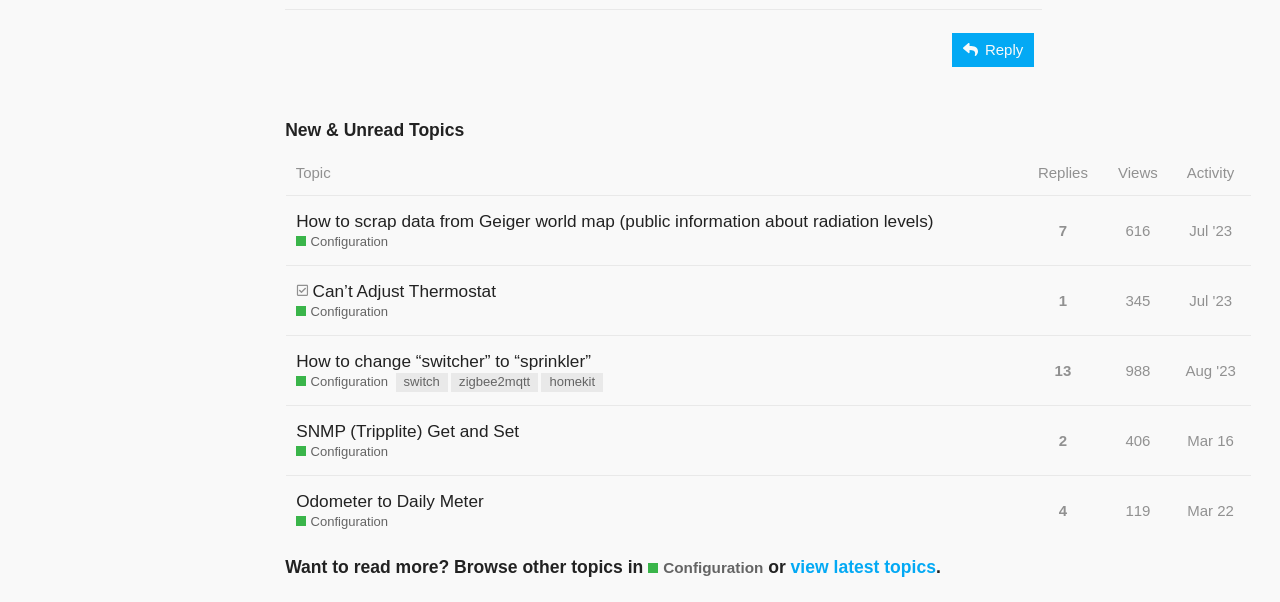Could you locate the bounding box coordinates for the section that should be clicked to accomplish this task: "Reply to a topic".

[0.744, 0.054, 0.808, 0.111]